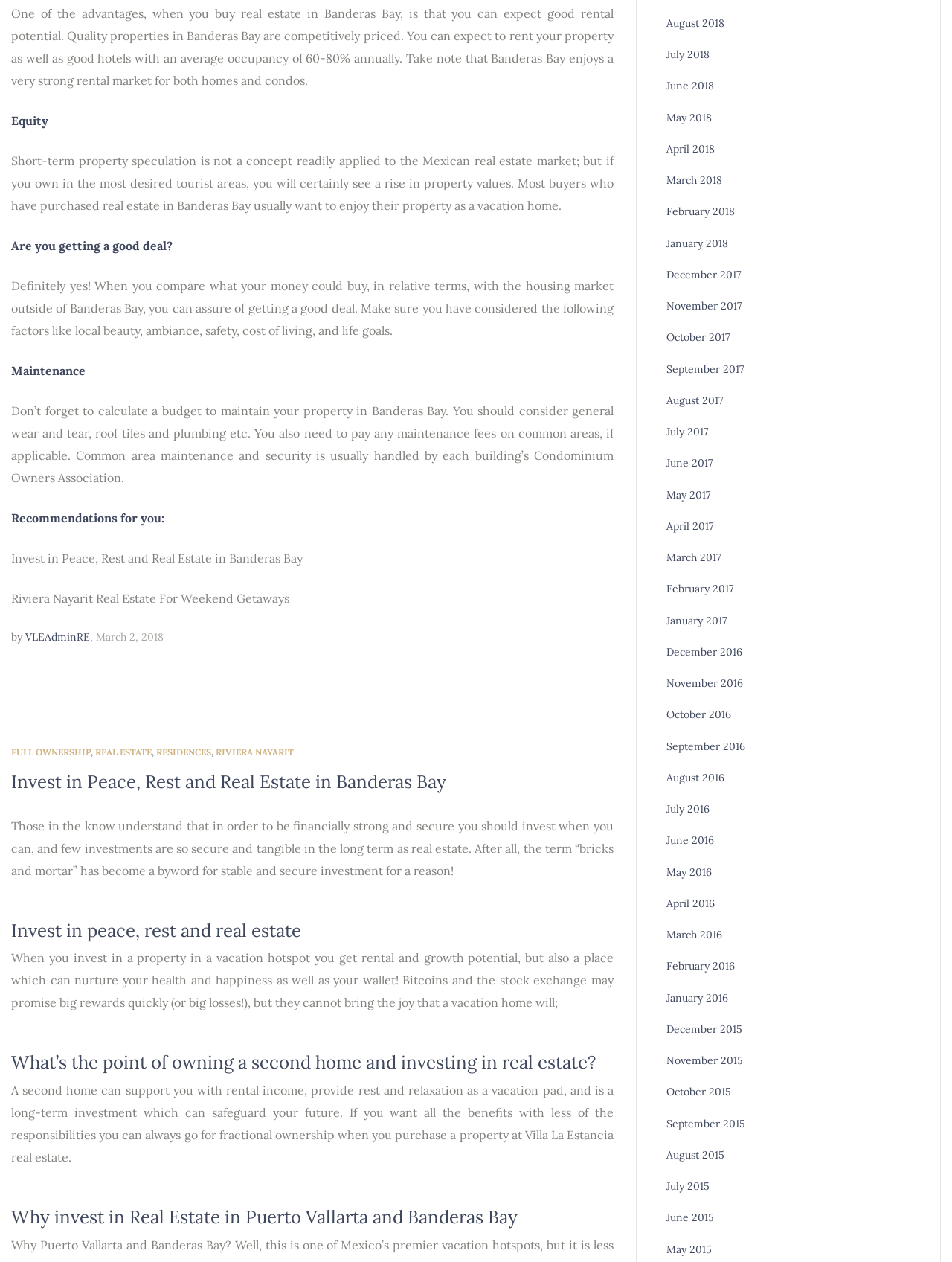Locate and provide the bounding box coordinates for the HTML element that matches this description: "Mexican real estate market".

[0.444, 0.121, 0.605, 0.133]